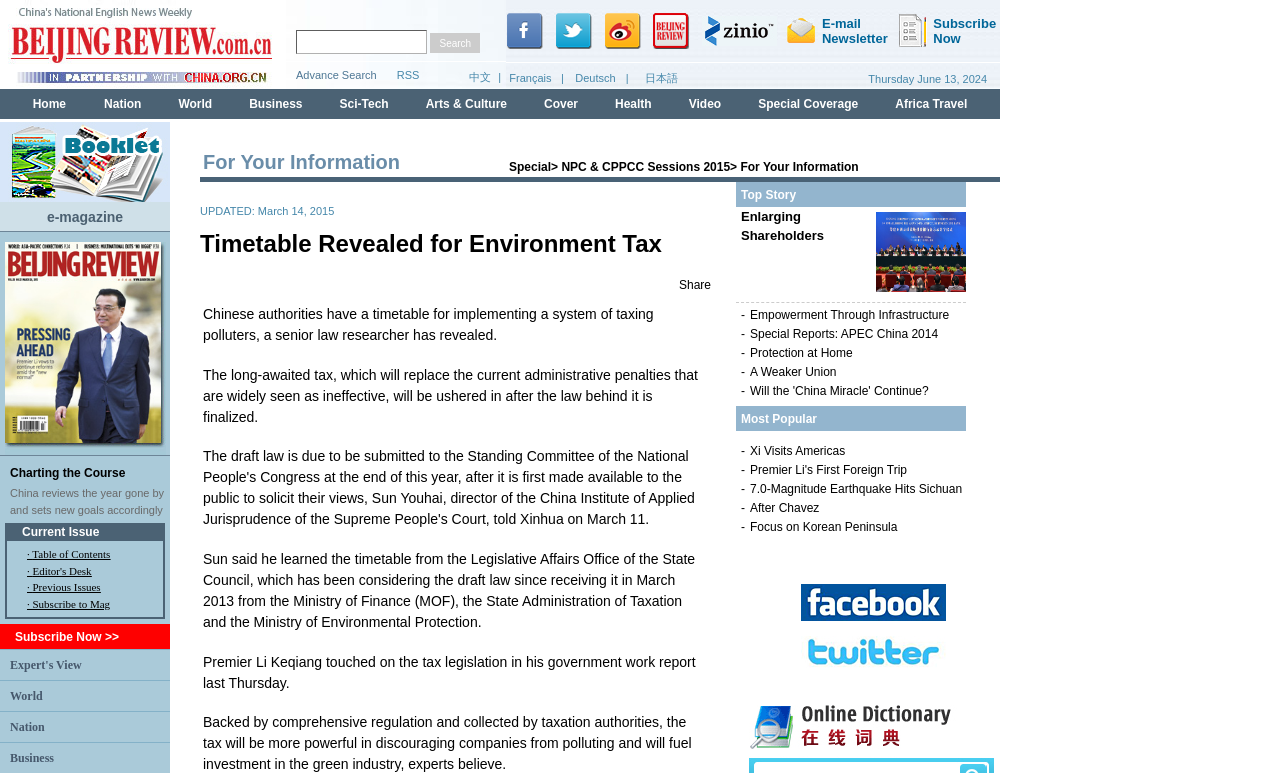Determine the bounding box coordinates for the HTML element described here: "· Subscribe to Mag".

[0.021, 0.773, 0.086, 0.788]